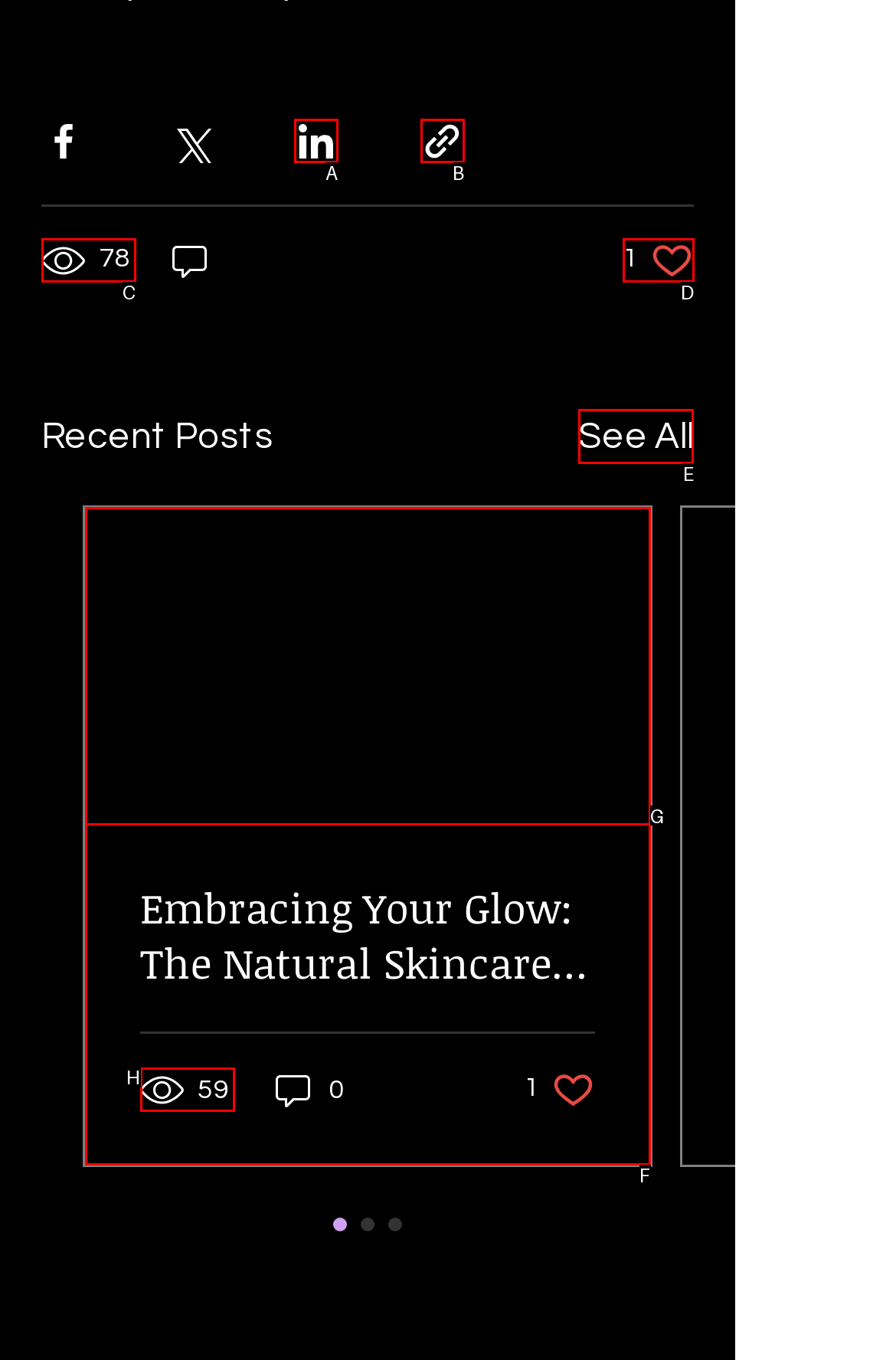Determine which option should be clicked to carry out this task: View biography of author
State the letter of the correct choice from the provided options.

None